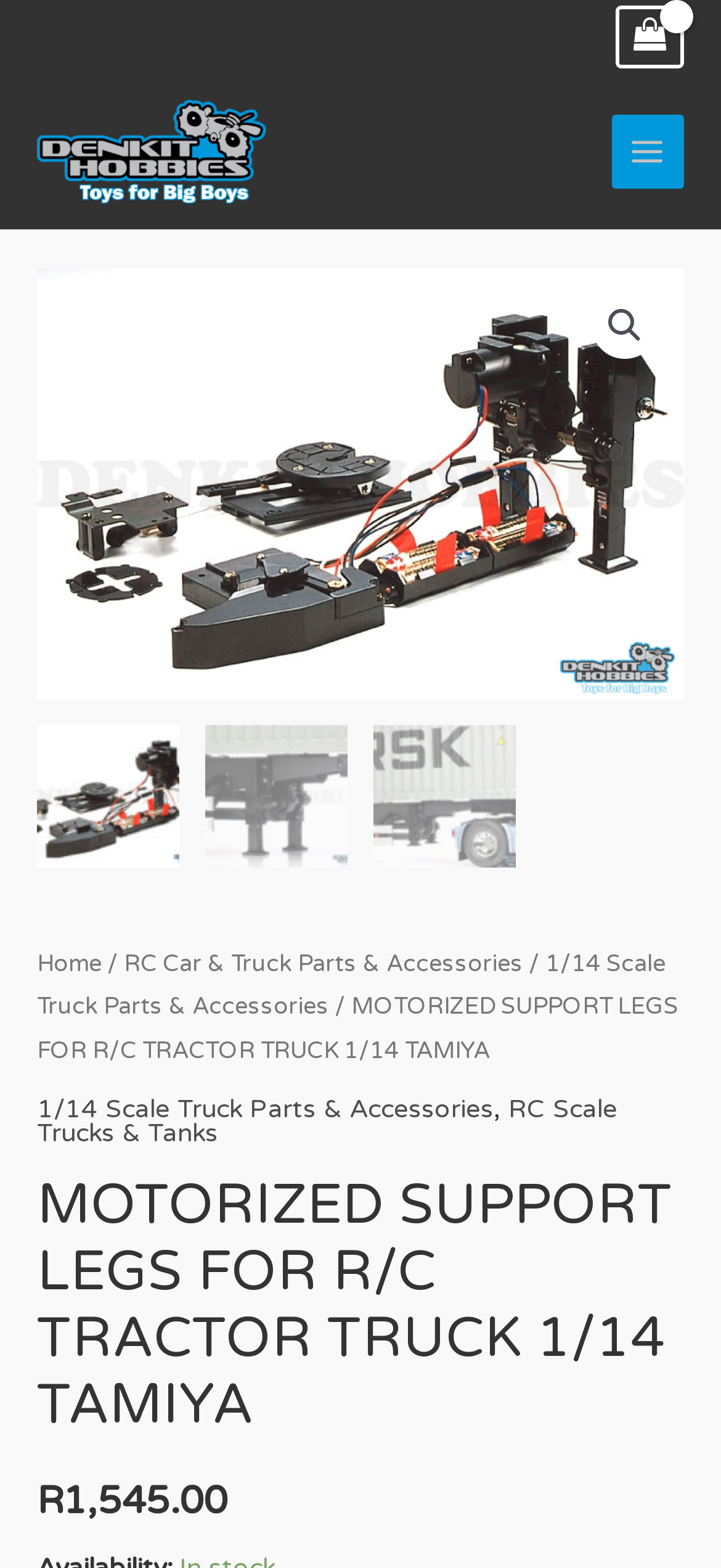Present a detailed account of what is displayed on the webpage.

This webpage is about Motorized Support Legs for R/C Tractor Truck 1/14 Tamiya, a product from Denkit Hobbies. At the top left, there is a logo of Denkit Hobbies, an image with the text "Denkit Hobbies". Next to it, there is a link to the main menu. On the top right, there is a search icon, represented by a magnifying glass emoji, and a link with a shopping cart icon.

Below the top section, there is a navigation menu, also known as a breadcrumb, which shows the product's category hierarchy. It starts with "Home", followed by "RC Car & Truck Parts & Accessories", then "1/14 Scale Truck Parts & Accessories", and finally the product name. 

The product name, "MOTORIZED SUPPORT LEGS FOR R/C TRACTOR TRUCK 1/14 TAMIYA", is displayed prominently in a large font size. Below it, there are three small images, likely showcasing the product from different angles. 

On the right side of the product name, there is a price tag, showing the price of the product, $1,545.00. Below the price, there is a quantity selector, allowing customers to choose the quantity of the product they want to purchase.

There are several links and buttons on the page, including a link to the product category, "1/14 Scale Truck Parts & Accessories", and another link to a related category, "RC Scale Trucks & Tanks".